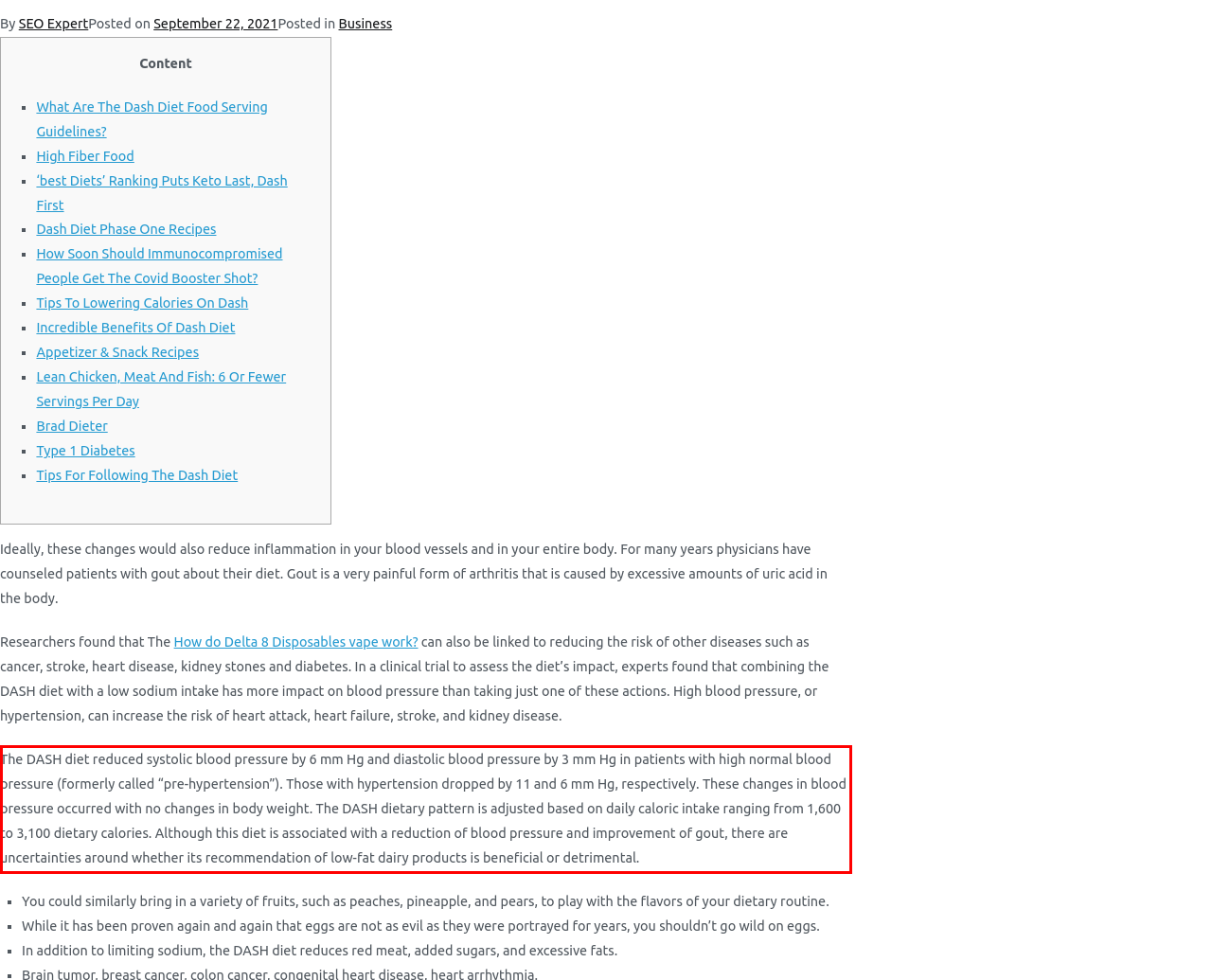Look at the provided screenshot of the webpage and perform OCR on the text within the red bounding box.

The DASH diet reduced systolic blood pressure by 6 mm Hg and diastolic blood pressure by 3 mm Hg in patients with high normal blood pressure (formerly called “pre-hypertension”). Those with hypertension dropped by 11 and 6 mm Hg, respectively. These changes in blood pressure occurred with no changes in body weight. The DASH dietary pattern is adjusted based on daily caloric intake ranging from 1,600 to 3,100 dietary calories. Although this diet is associated with a reduction of blood pressure and improvement of gout, there are uncertainties around whether its recommendation of low-fat dairy products is beneficial or detrimental.